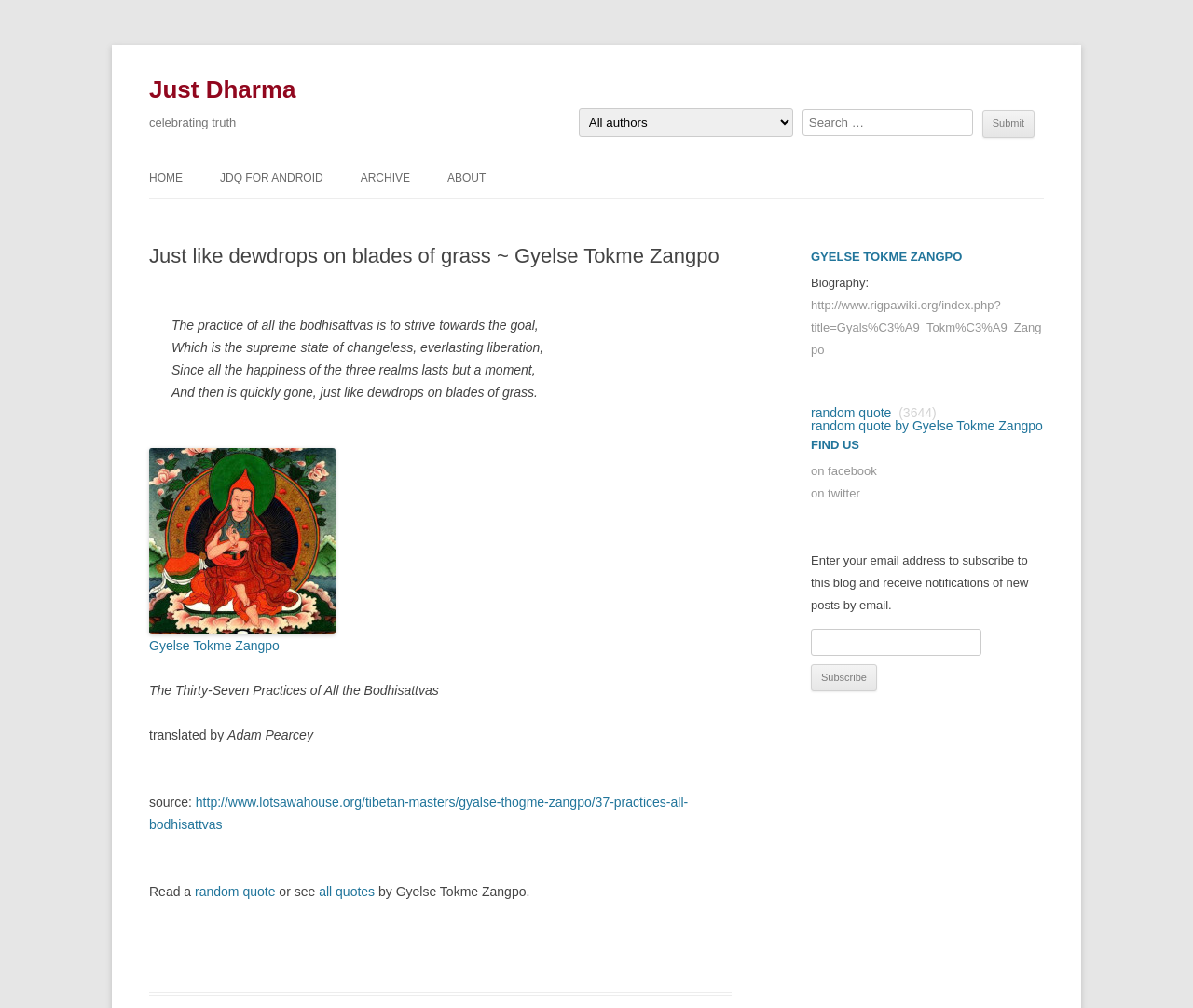Identify the bounding box for the element characterized by the following description: "Home".

[0.125, 0.156, 0.153, 0.197]